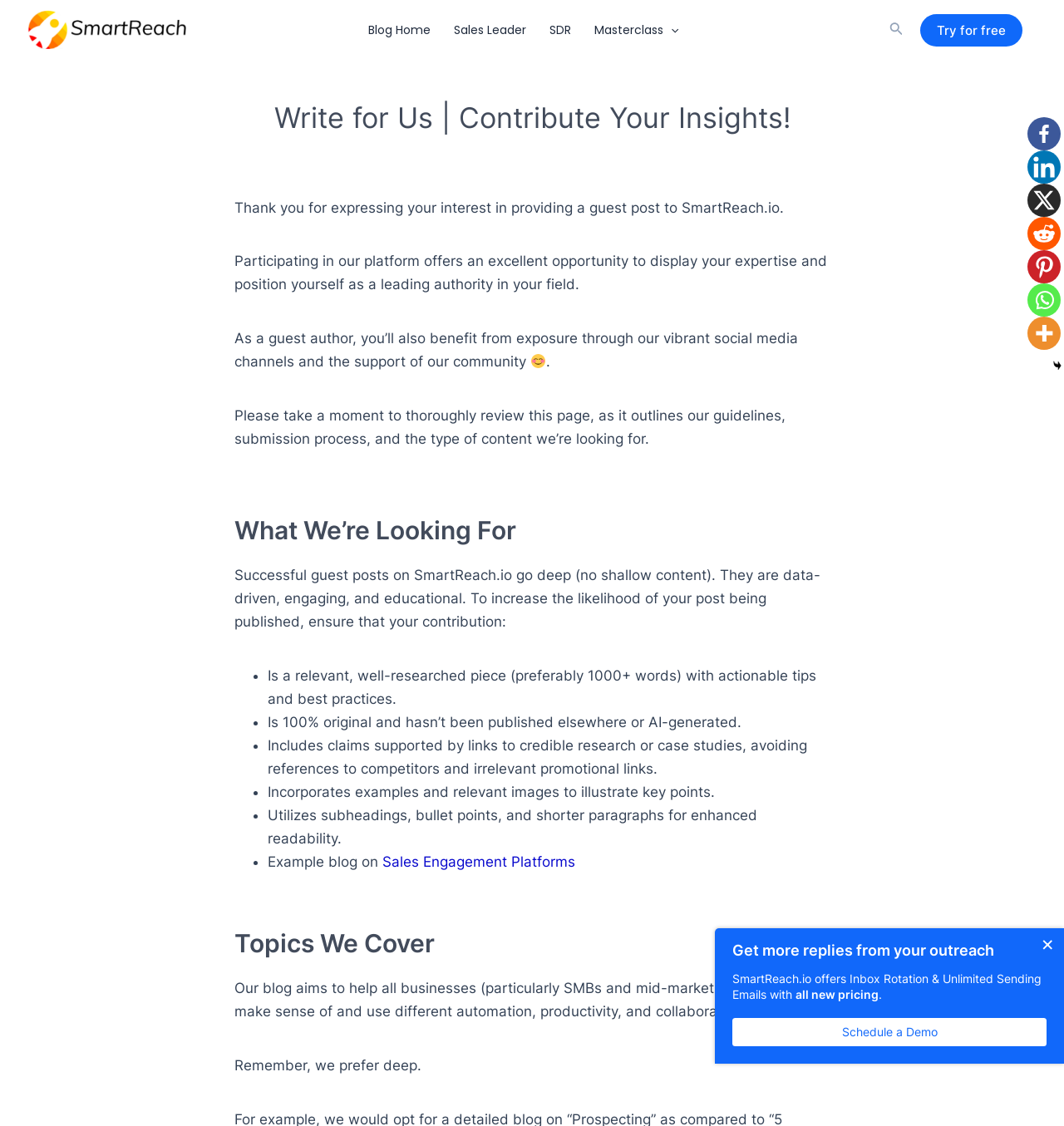What type of content is preferred on SmartReach.io?
Can you provide a detailed and comprehensive answer to the question?

According to the webpage, successful guest posts on SmartReach.io should be deep, data-driven, engaging, and educational. This is stated in the section 'What We’re Looking For', which provides guidelines for guest authors.